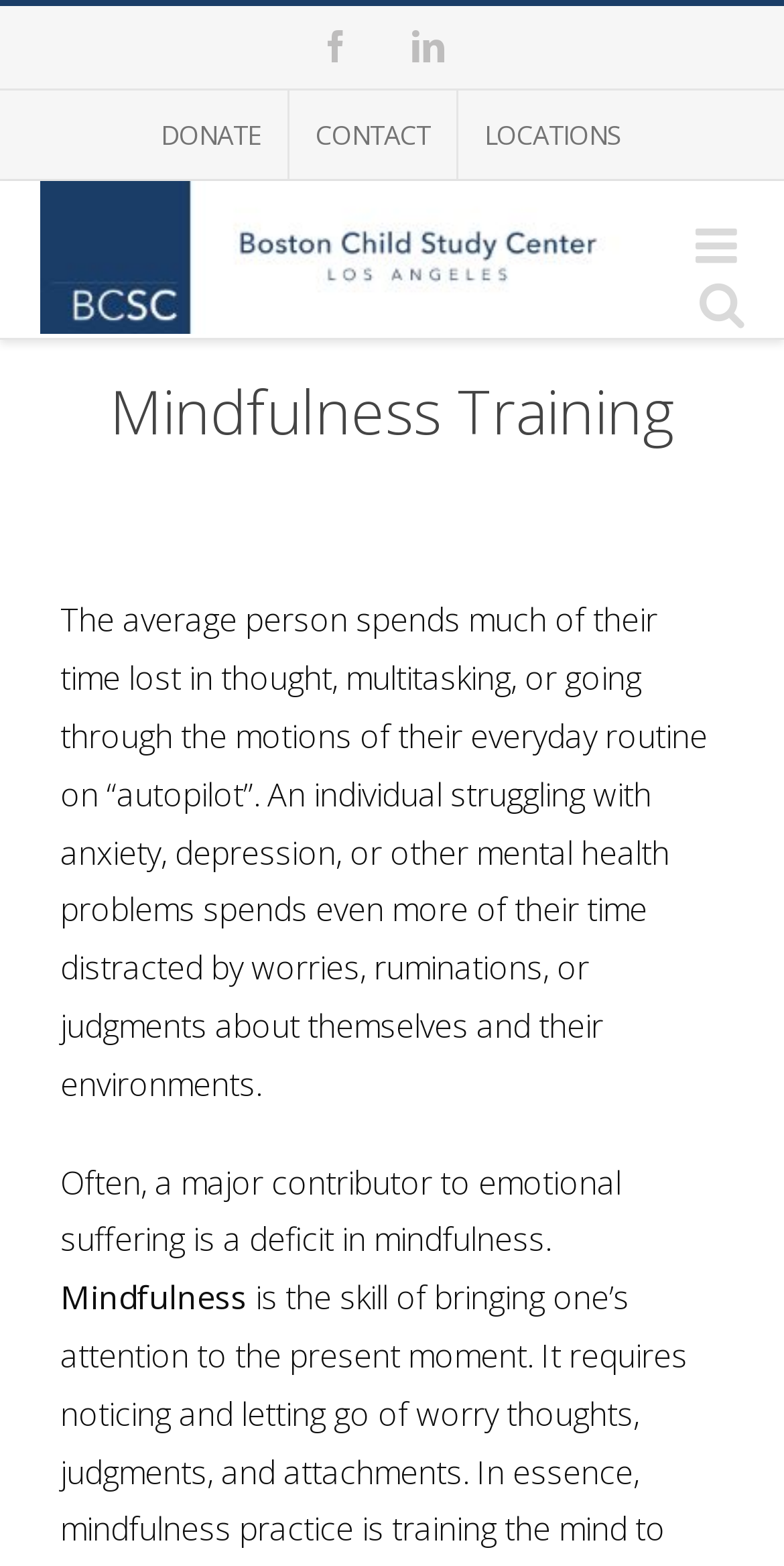Give the bounding box coordinates for the element described as: "DONATE".

[0.172, 0.058, 0.367, 0.115]